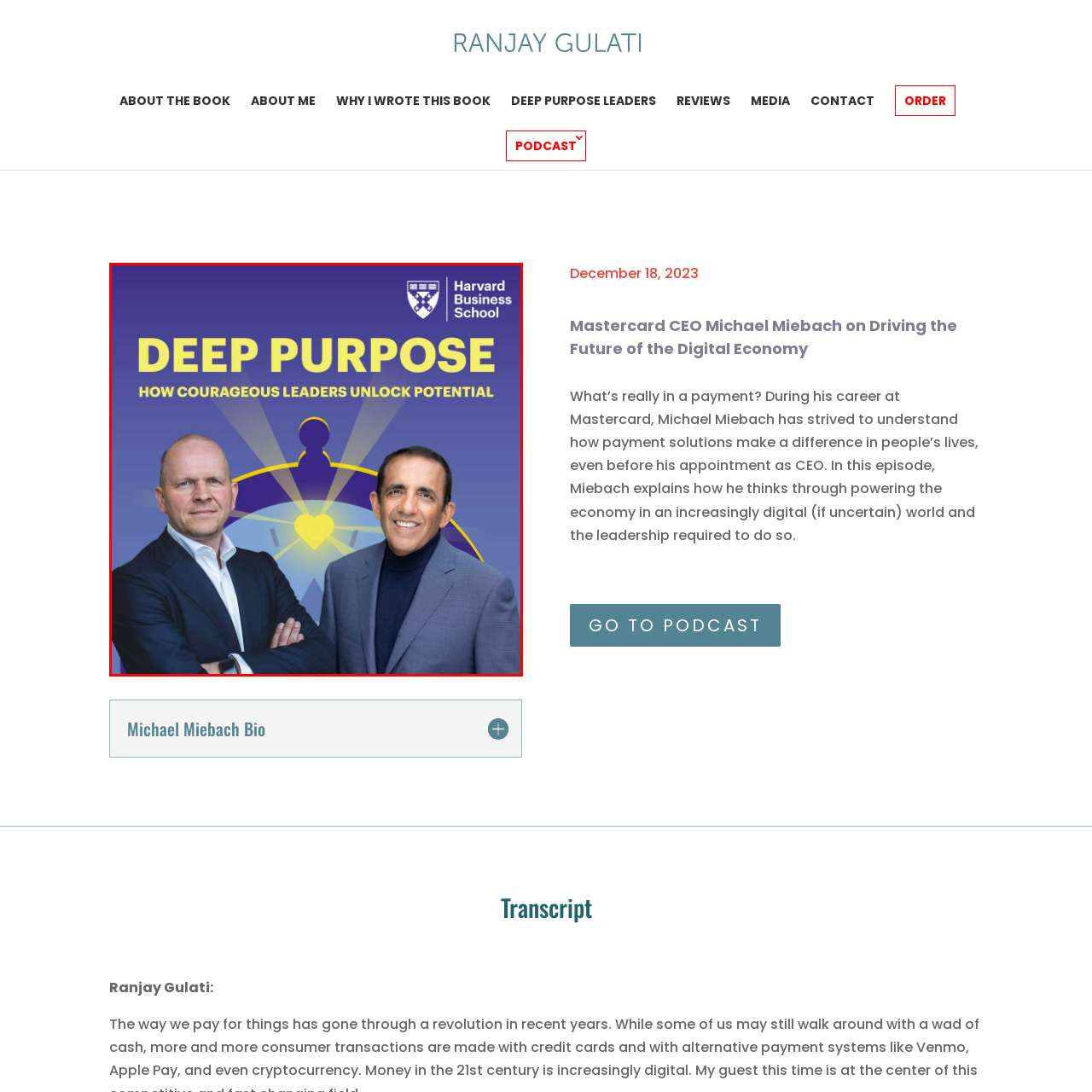What symbol represents time and urgency?
Inspect the image enclosed by the red bounding box and elaborate on your answer with as much detail as possible based on the visual cues.

According to the caption, the clock symbol is central to the design and suggests time and urgency in leadership decisions.